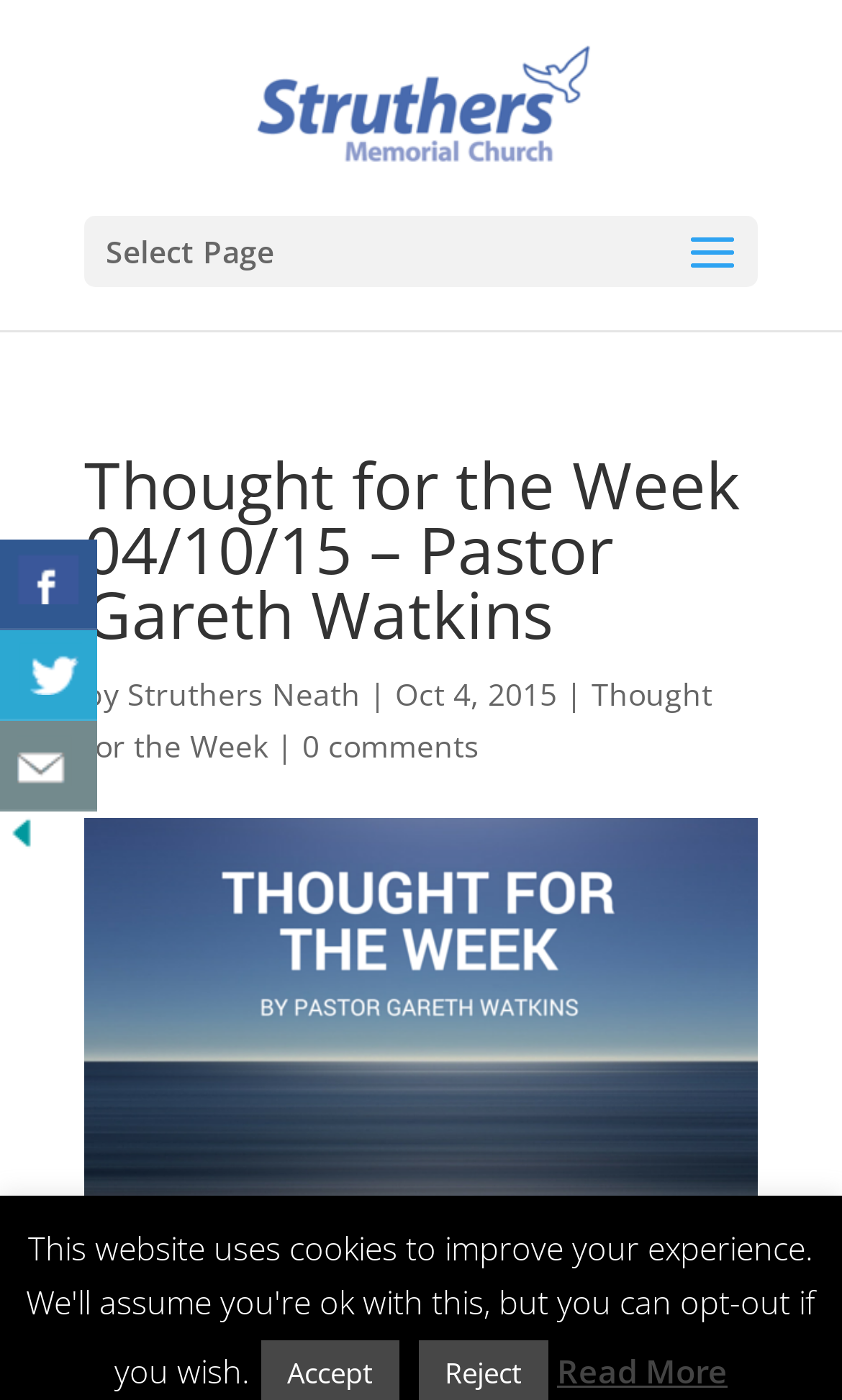Please identify the bounding box coordinates of the clickable area that will allow you to execute the instruction: "Contact us".

[0.0, 0.515, 0.115, 0.58]